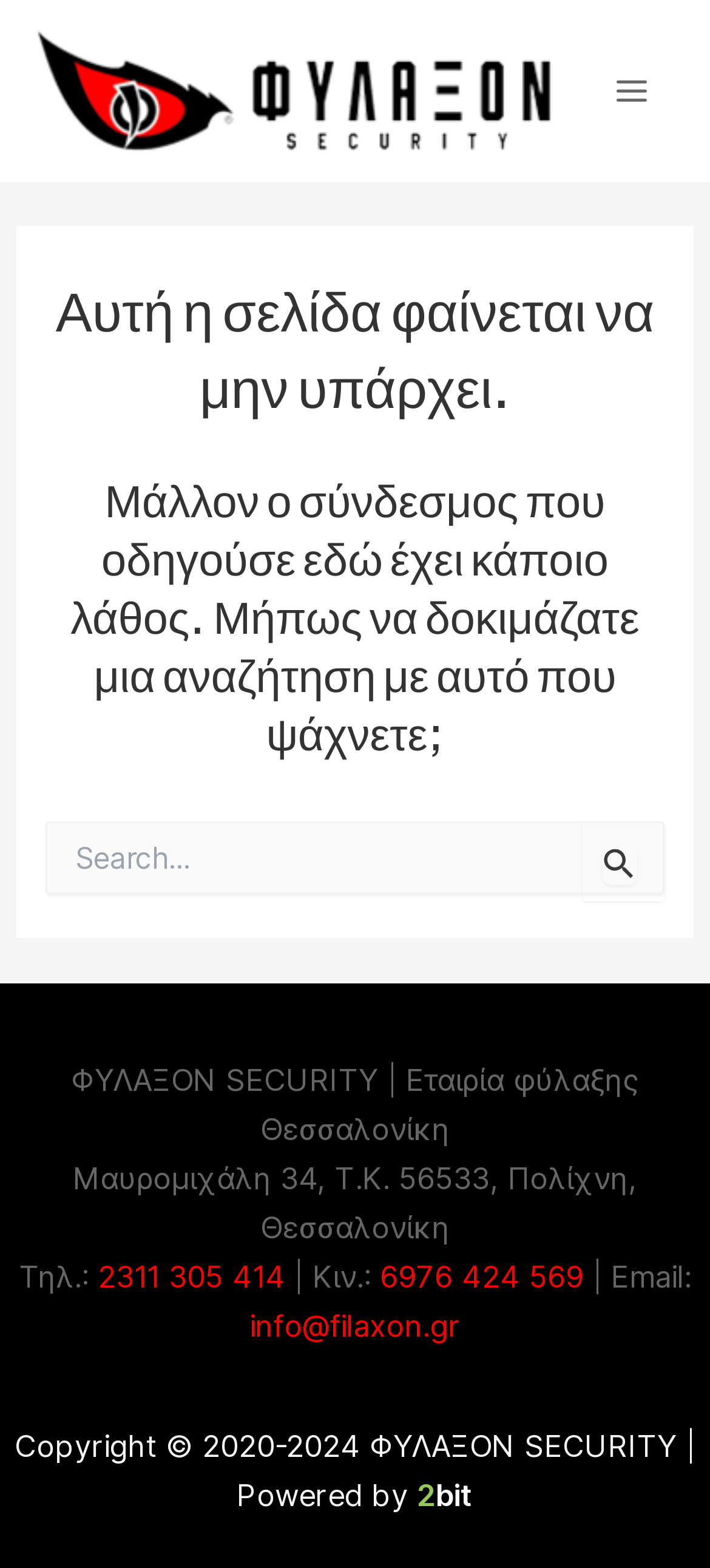Respond with a single word or phrase to the following question:
What is the address of the security company?

Μαυρομιχάλη 34, Τ.Κ. 56533, Πολίχνη, Θεσσαλονίκη